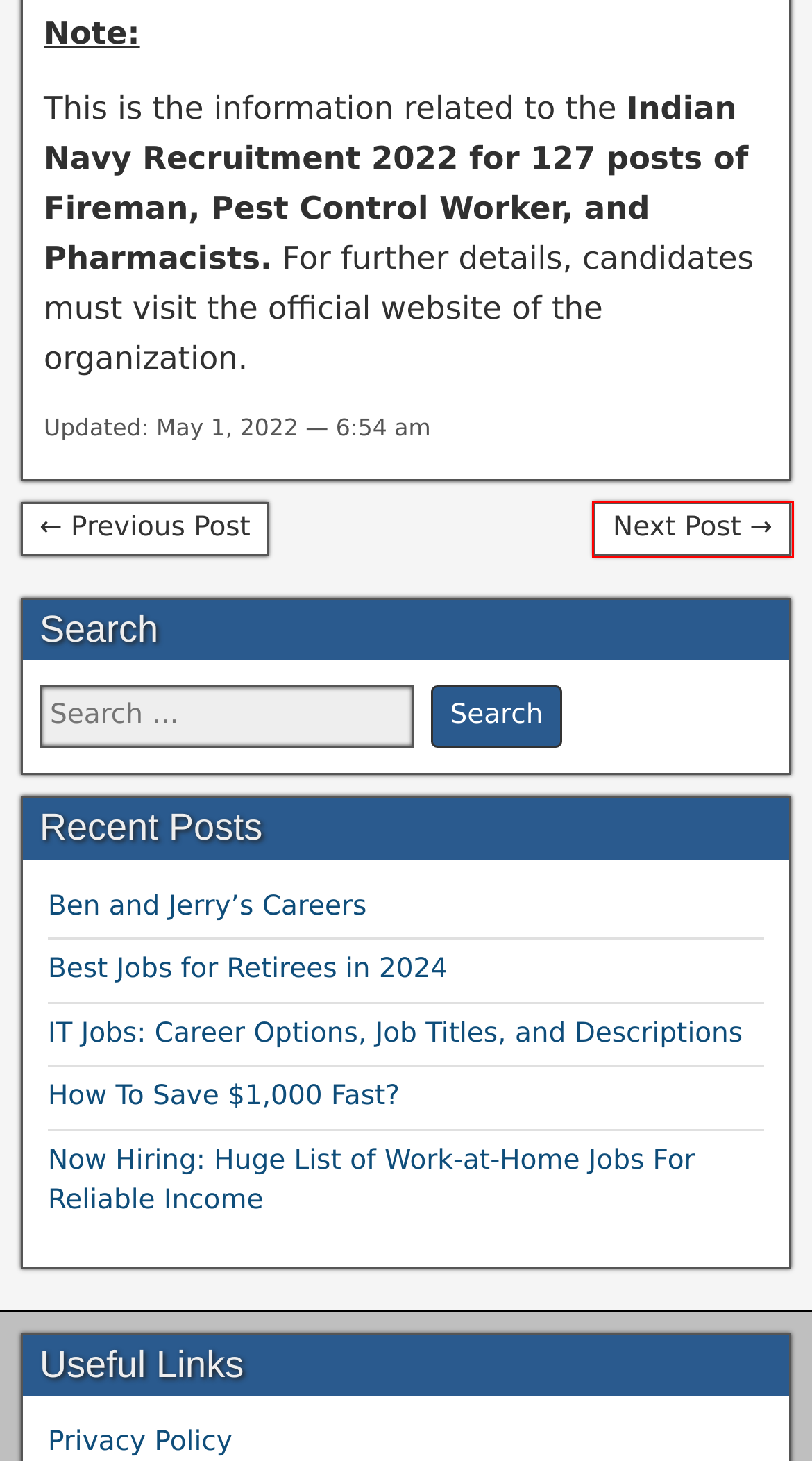Look at the given screenshot of a webpage with a red rectangle bounding box around a UI element. Pick the description that best matches the new webpage after clicking the element highlighted. The descriptions are:
A. Privacy Policy - ALL JOBS GOVT
B. Now Hiring: Huge List of Work-at-Home Jobs For Reliable Income - ALL JOBS GOVT
C. Sainik School Ambikapur Recruitment 2022: For 02 UDC & Quarter Master Posts - ALL JOBS GOVT
D. Ben and Jerry’s Careers - ALL JOBS GOVT
E. IT Jobs: Career Options, Job Titles, and Descriptions - ALL JOBS GOVT
F. Best Jobs for Retirees in 2024 - ALL JOBS GOVT
G. How To Save $1,000 Fast? - ALL JOBS GOVT
H. ECR Recruitment 2022: For 756 Apprentices Posts - ALL JOBS GOVT

C